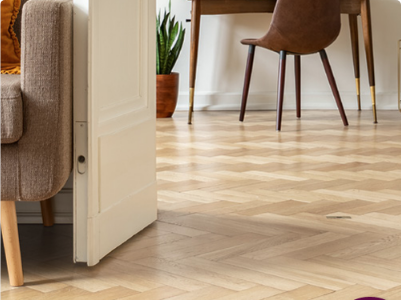Provide a one-word or short-phrase answer to the question:
What adds a touch of greenery to the room?

Potted plant